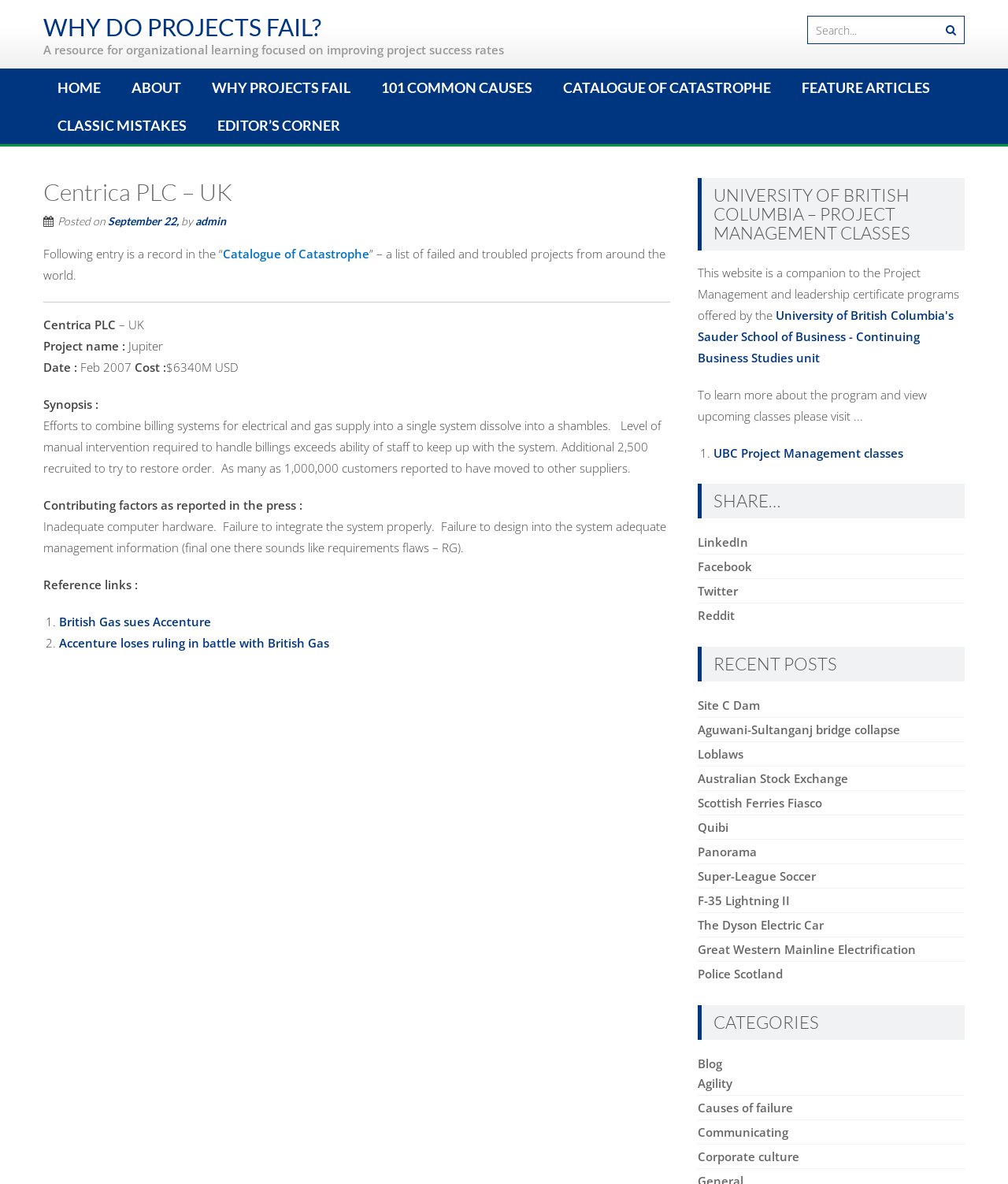Pinpoint the bounding box coordinates of the clickable area needed to execute the instruction: "Read about why projects fail". The coordinates should be specified as four float numbers between 0 and 1, i.e., [left, top, right, bottom].

[0.043, 0.01, 0.5, 0.048]